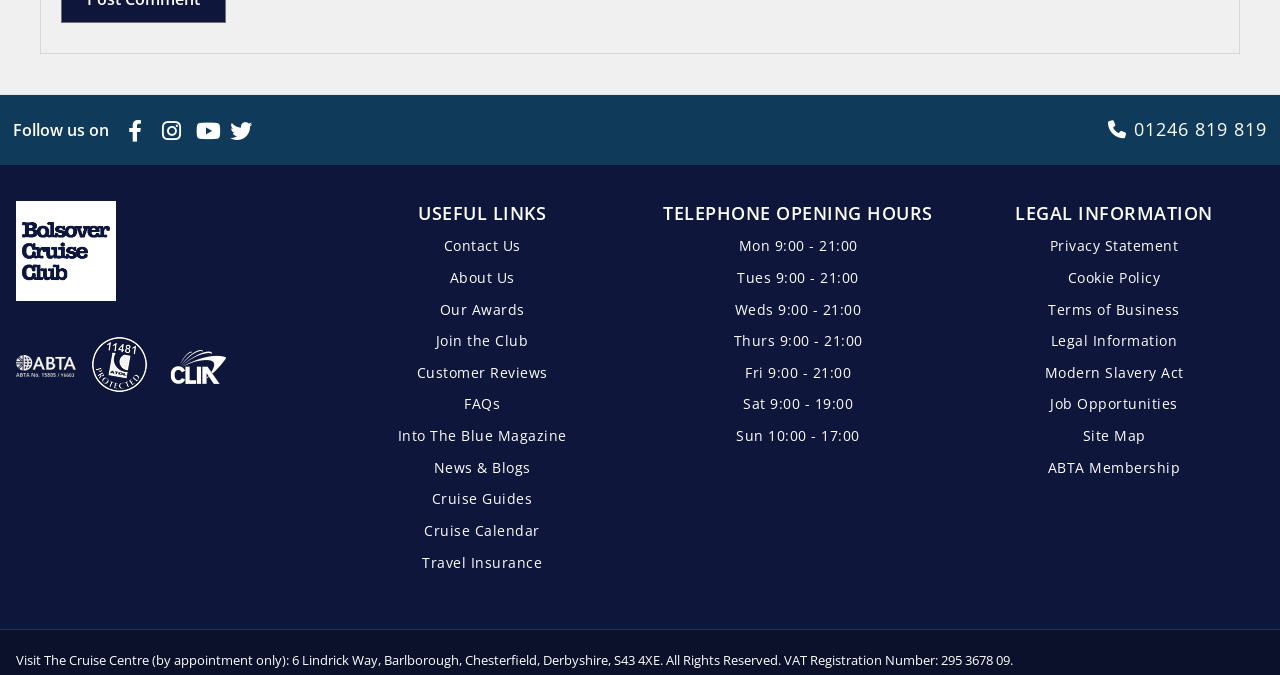Given the description "Into The Blue Magazine", provide the bounding box coordinates of the corresponding UI element.

[0.311, 0.631, 0.443, 0.659]